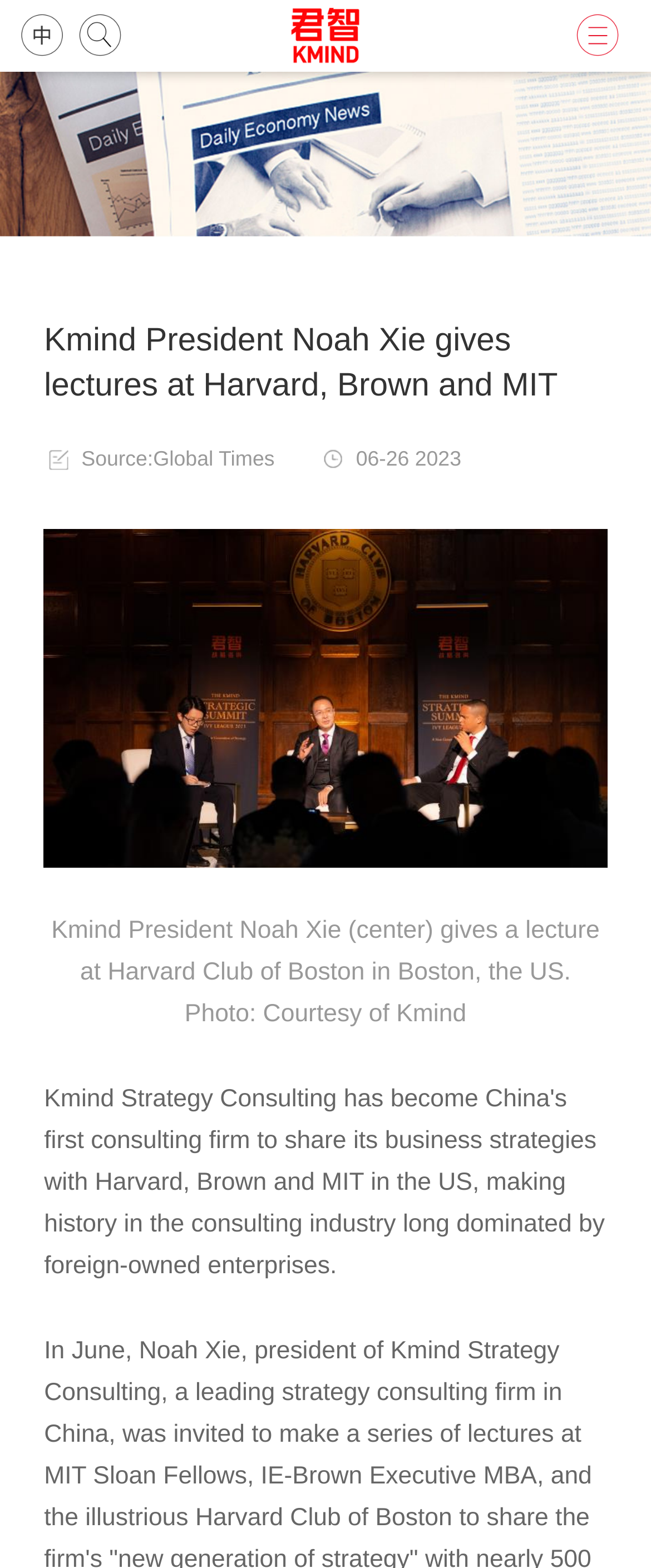Bounding box coordinates are specified in the format (top-left x, top-left y, bottom-right x, bottom-right y). All values are floating point numbers bounded between 0 and 1. Please provide the bounding box coordinate of the region this sentence describes: BIG

None